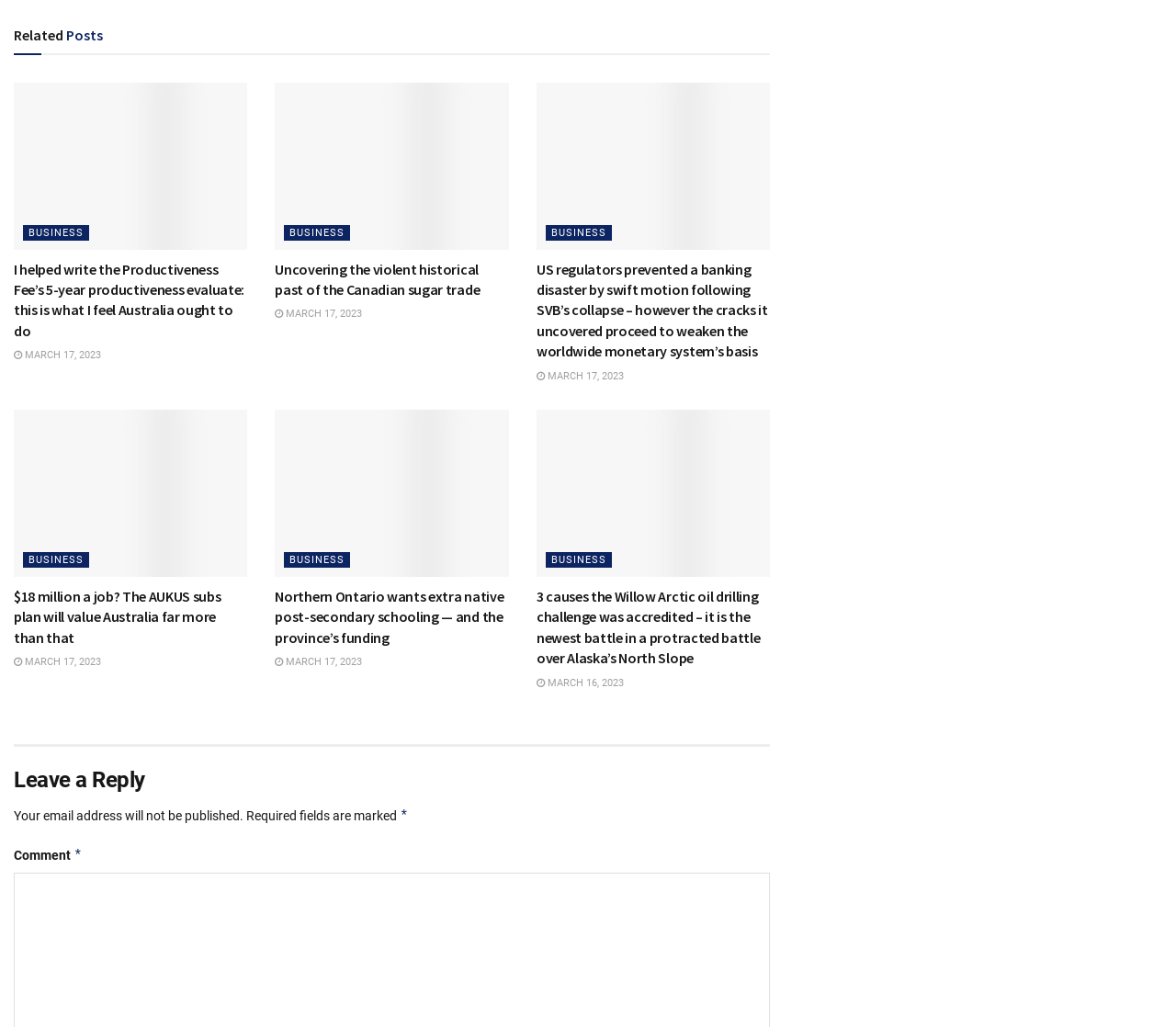How many articles are displayed on this webpage?
Look at the screenshot and give a one-word or phrase answer.

5